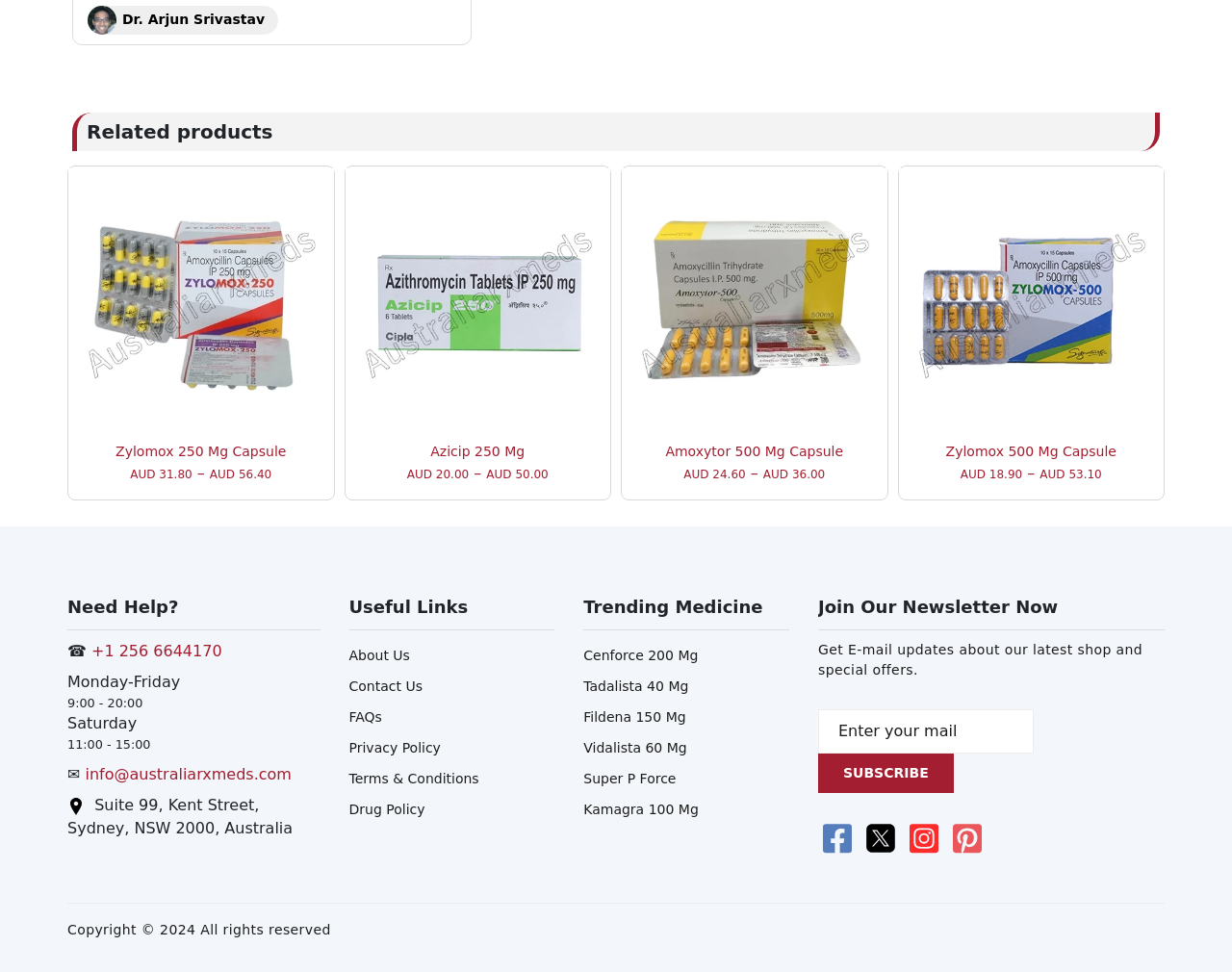Answer the following query with a single word or phrase:
What is the email address for contact?

info@australiarxmeds.com